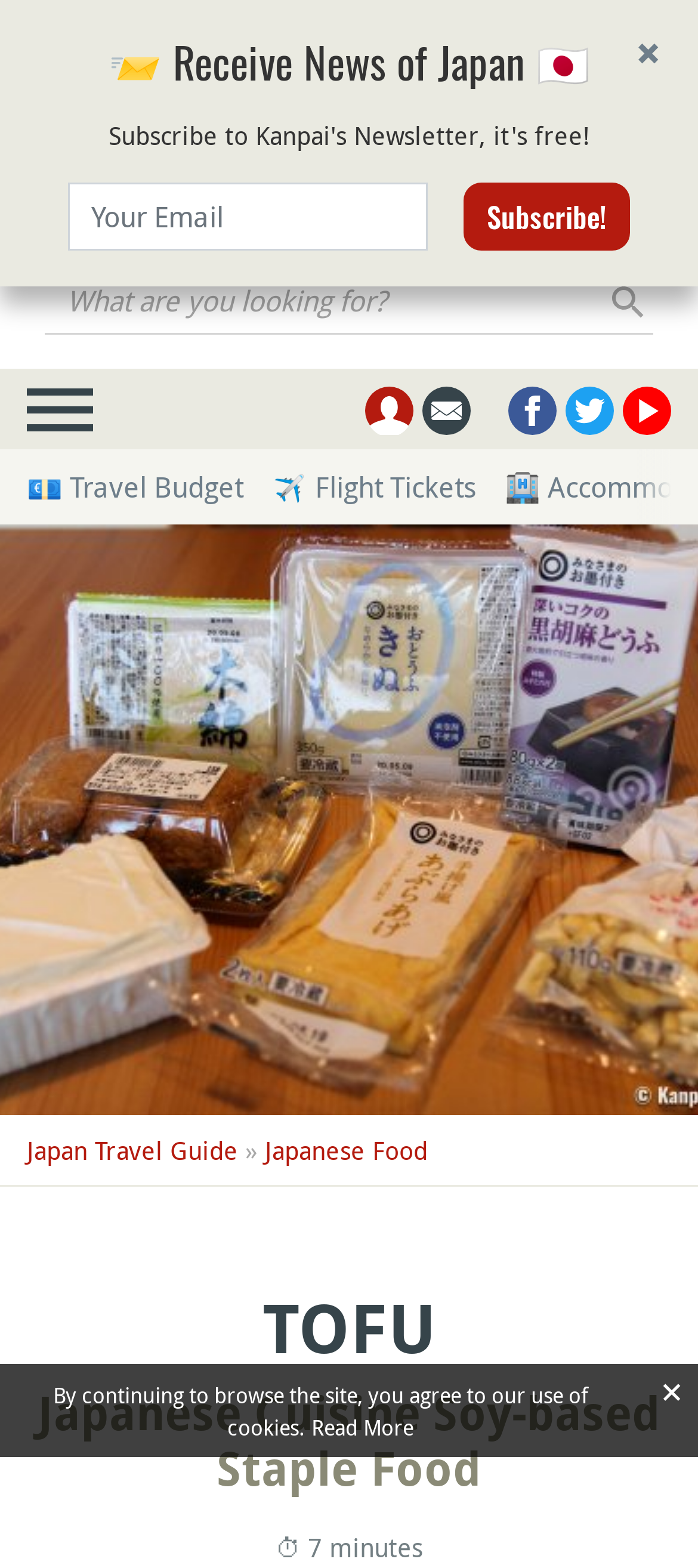Give a detailed explanation of the elements present on the webpage.

This webpage is about tofu, a staple food in Japanese cuisine made from soy milk. At the top left corner, there is a logo of Kanpai-japan.com. Next to it, there is a search box with a button to submit the search query. Below the search box, there is a navigation menu with the title "Main". 

On the top right corner, there are social media links to Kanpai's Facebook, Twitter, and YouTube channels, as well as a link to subscribe to their newsletter. Below these links, there are four more links to related topics, including travel budget and flight tickets.

The main content of the webpage starts with a breadcrumb navigation menu, which shows the path from the Japan Travel Guide to Japanese Food and finally to Tofu. The title of the webpage, "Tofu - Japanese Cuisine Soy-based Staple Food", is displayed prominently. 

Below the title, there is a brief description of tofu, mentioning its plain taste and faint smell. The webpage also indicates that the content can be read in 7 minutes. 

At the bottom of the webpage, there is a notice about the use of cookies, with a link to read more about it. There is also a newsletter subscription section, where users can enter their email address to receive news about Japan.